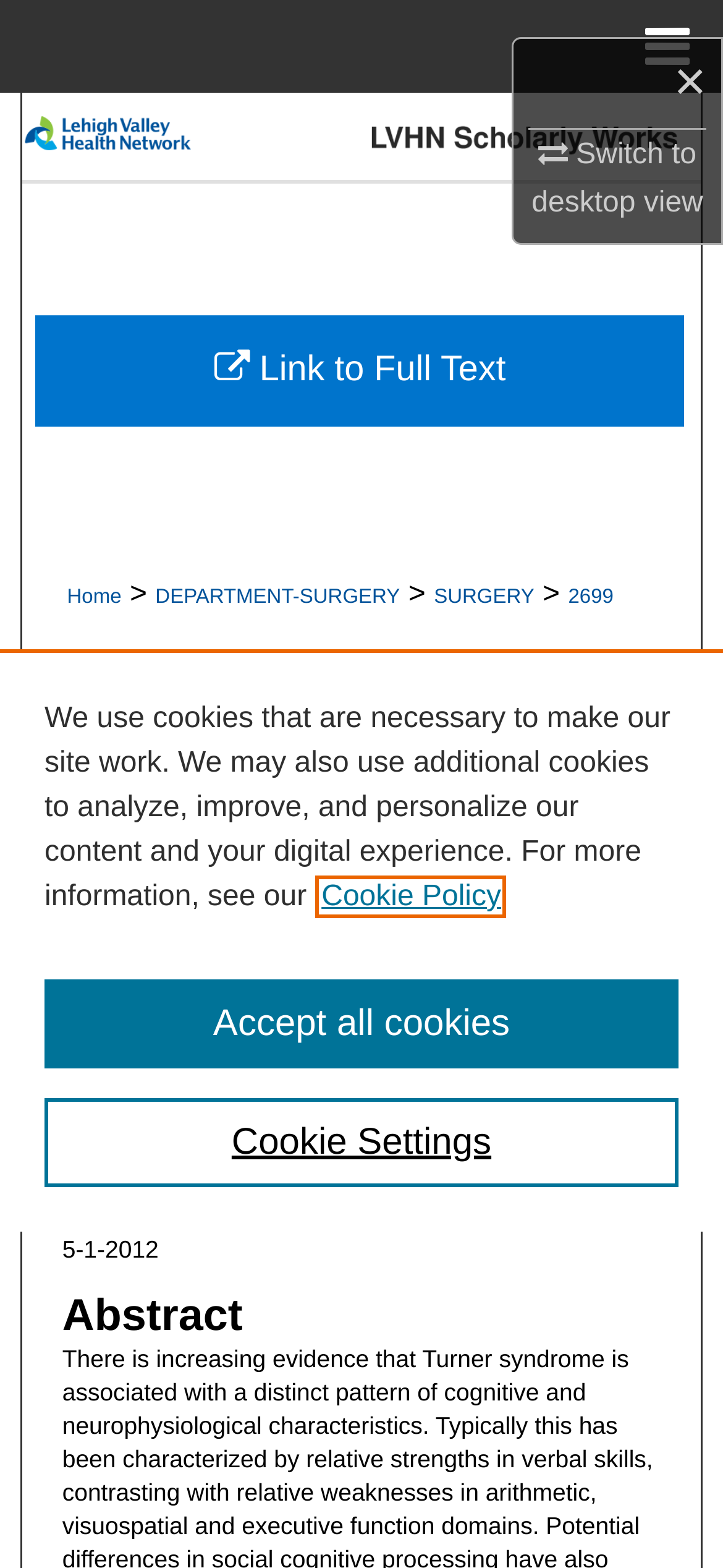Please identify the bounding box coordinates of the clickable area that will fulfill the following instruction: "Browse Collections". The coordinates should be in the format of four float numbers between 0 and 1, i.e., [left, top, right, bottom].

[0.0, 0.118, 1.0, 0.177]